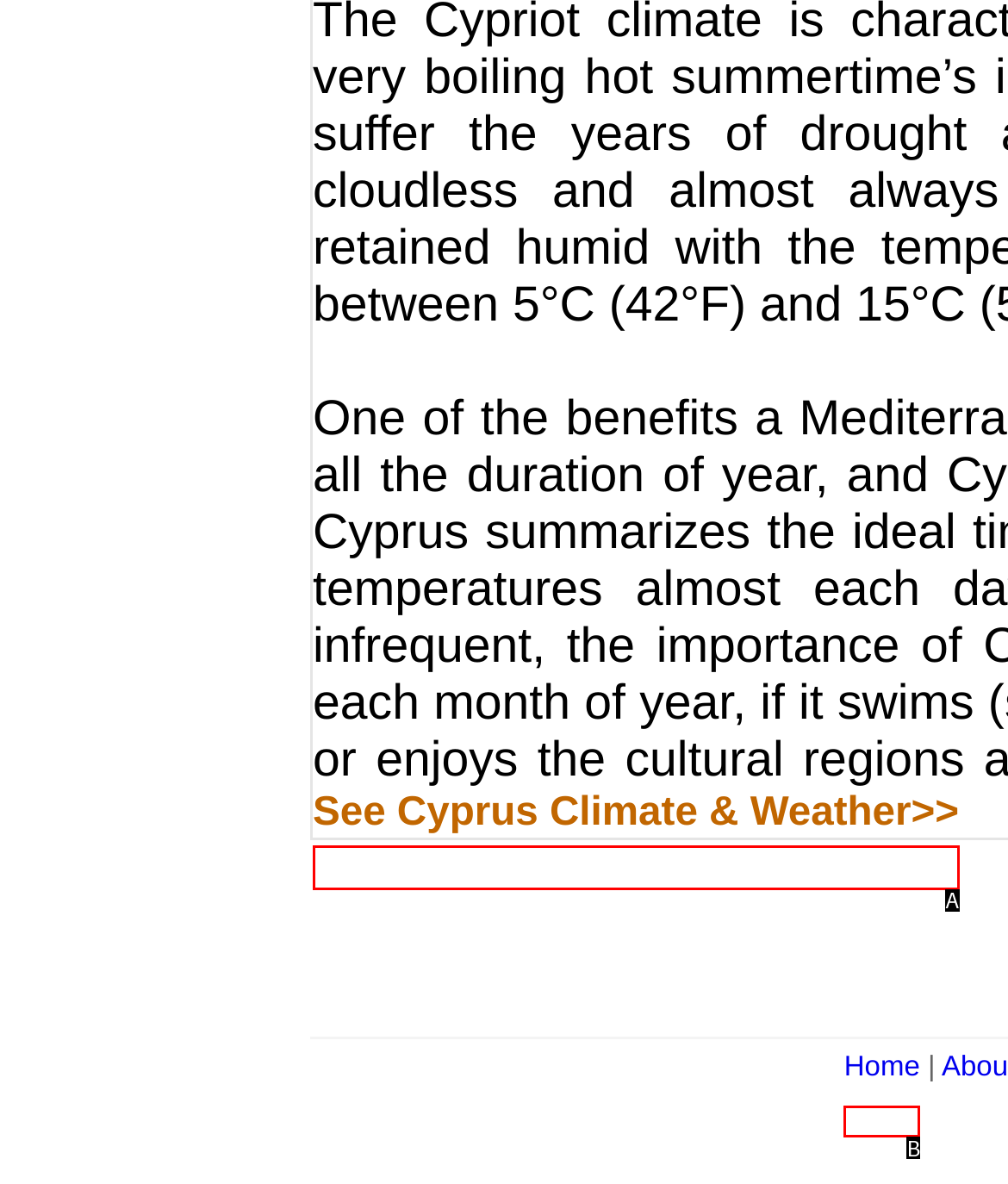Given the description: See Cyprus Climate & Weather>>, identify the HTML element that corresponds to it. Respond with the letter of the correct option.

A